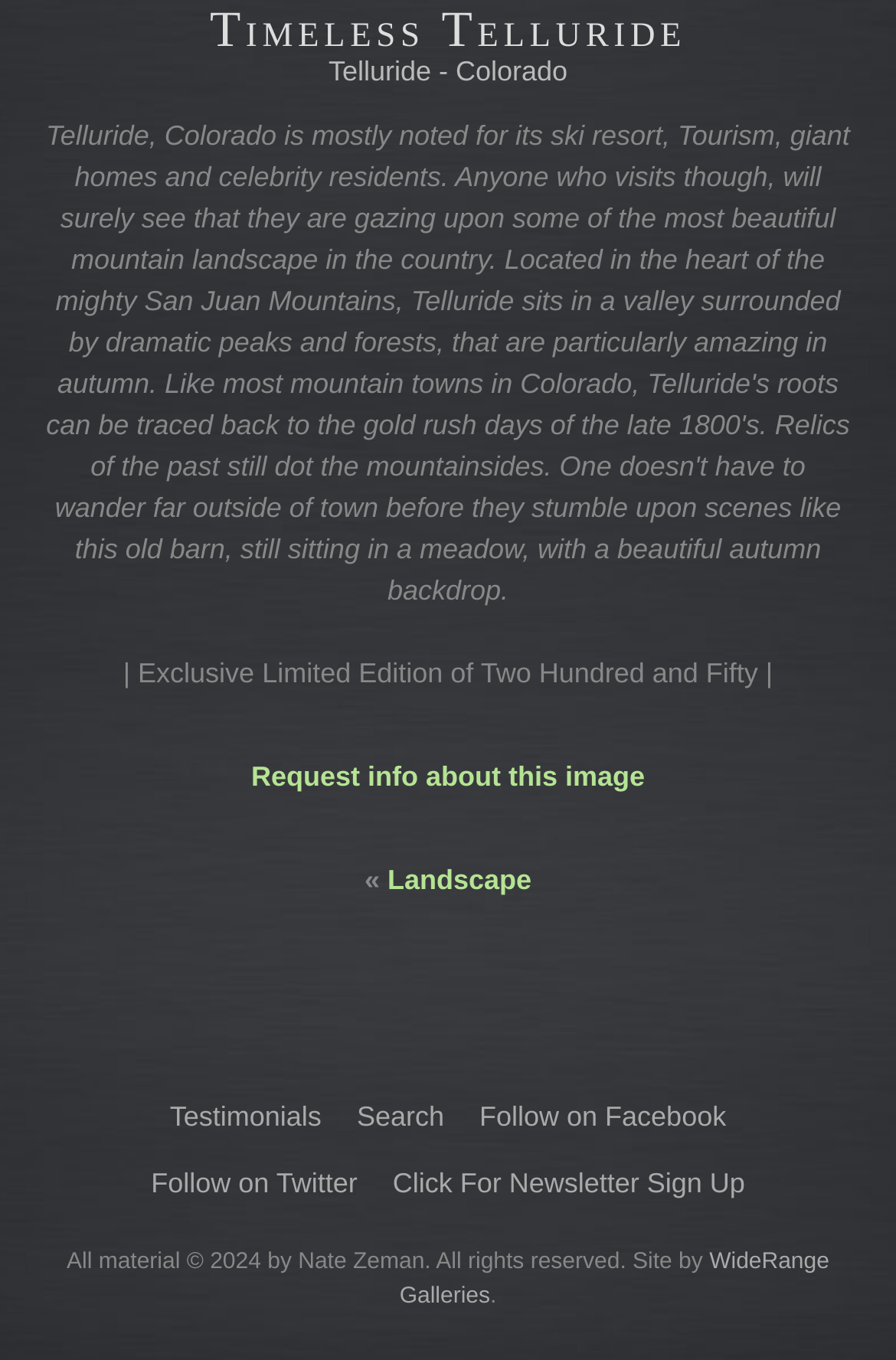Provide the bounding box coordinates for the UI element that is described as: "WideRange Galleries".

[0.446, 0.918, 0.926, 0.962]